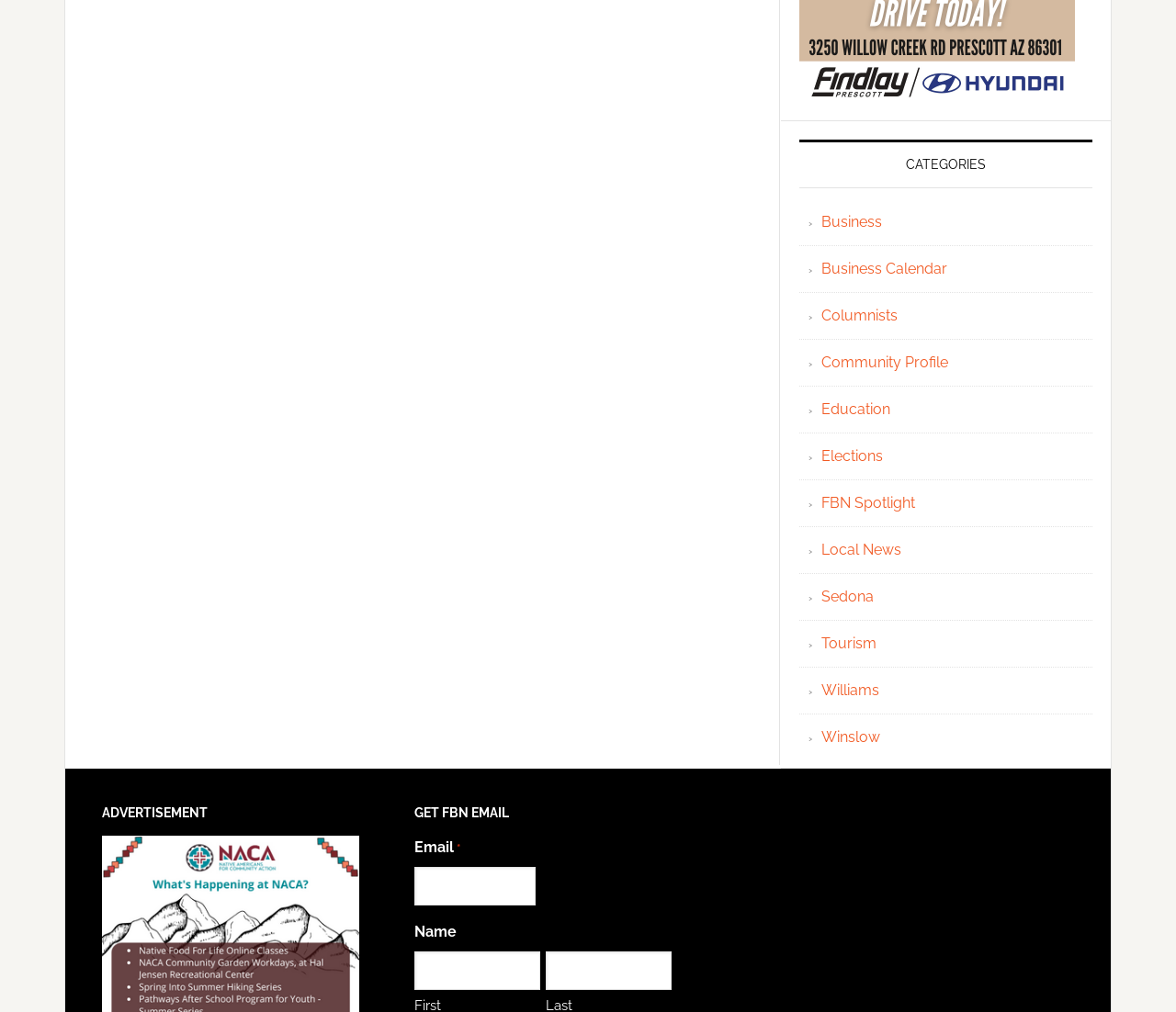Determine the bounding box coordinates of the clickable element necessary to fulfill the instruction: "Click on Business". Provide the coordinates as four float numbers within the 0 to 1 range, i.e., [left, top, right, bottom].

[0.698, 0.21, 0.75, 0.228]